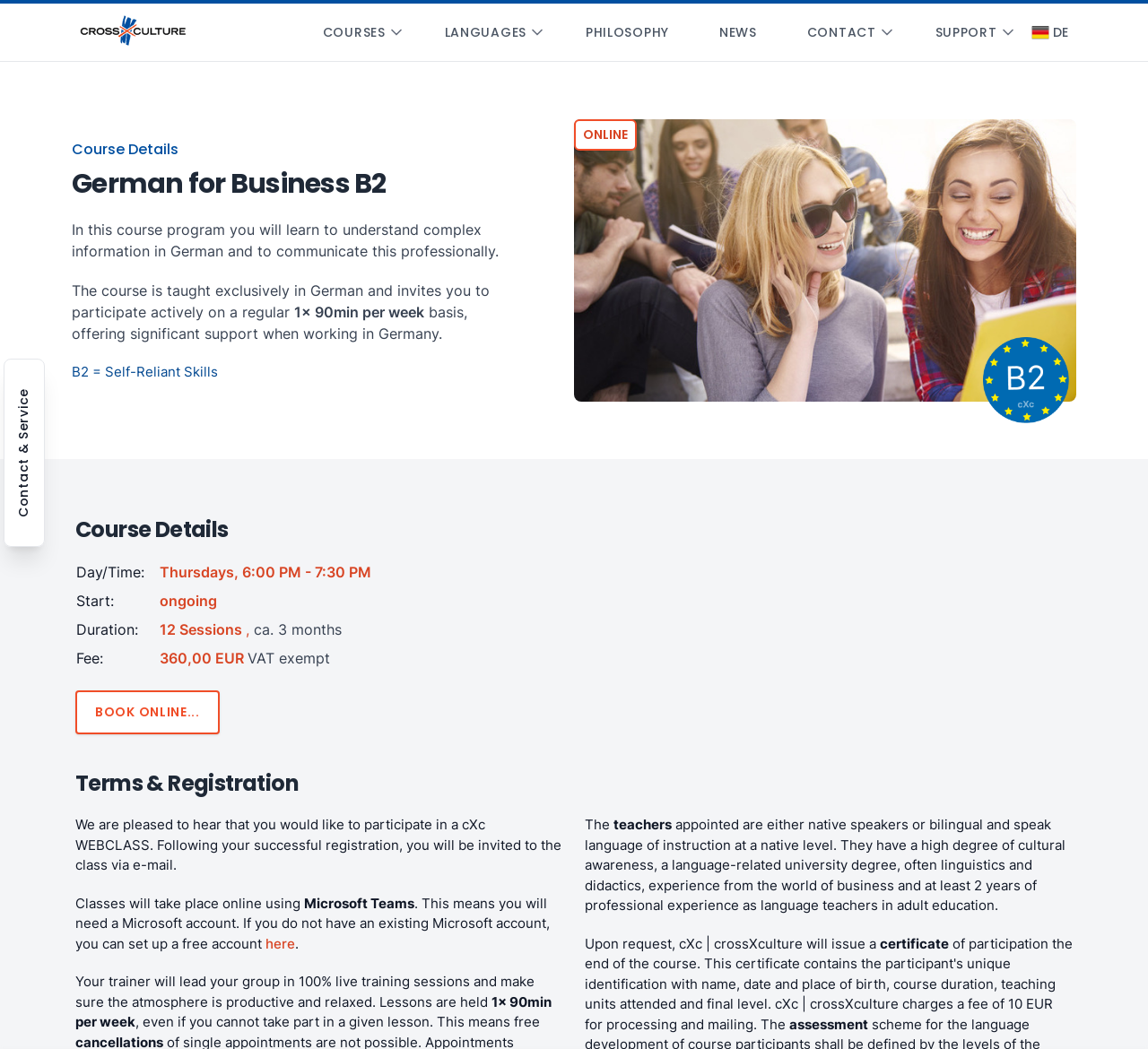Please locate and retrieve the main header text of the webpage.

German for Business B2